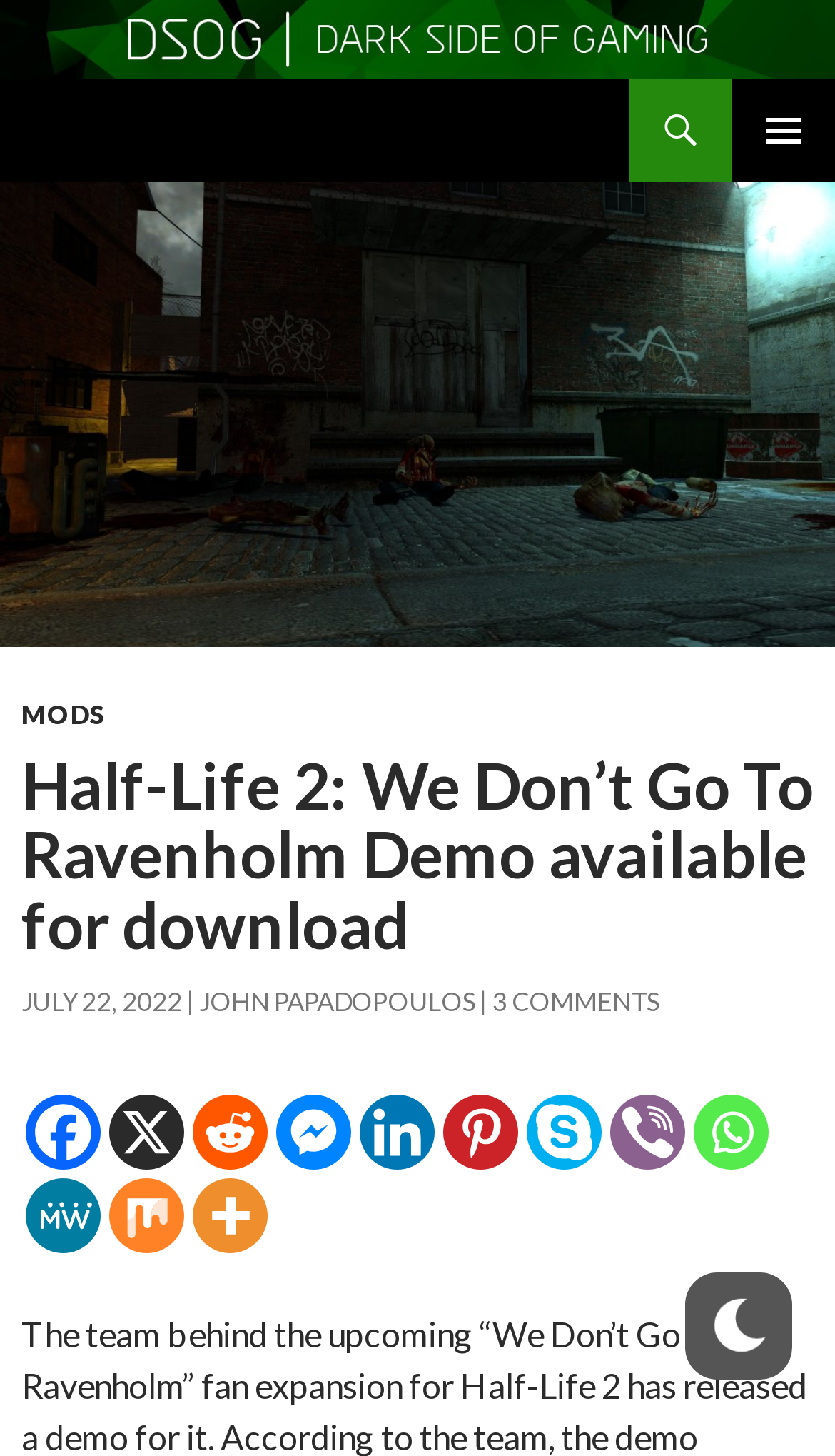Determine the bounding box for the UI element as described: "July 22, 2022". The coordinates should be represented as four float numbers between 0 and 1, formatted as [left, top, right, bottom].

[0.026, 0.676, 0.218, 0.698]